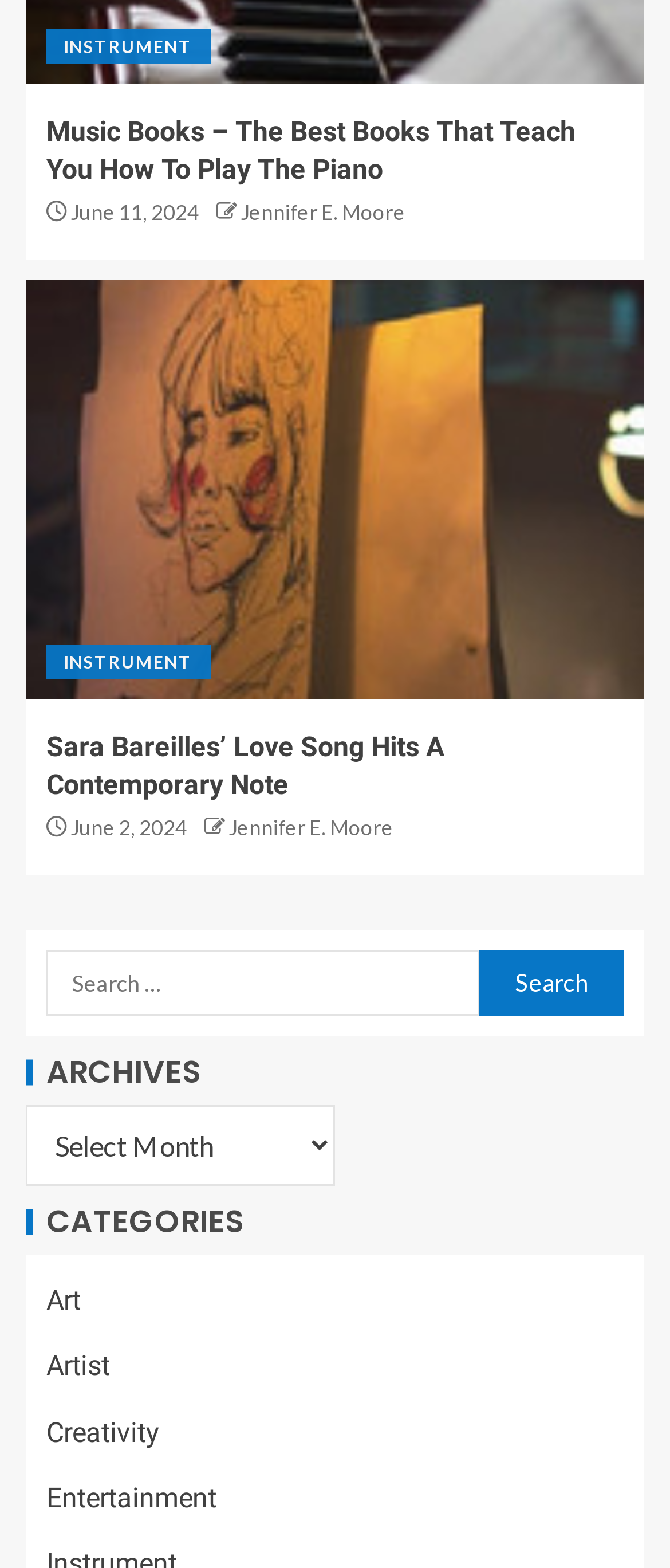Provide the bounding box coordinates for the UI element that is described by this text: "Jennifer E. Moore". The coordinates should be in the form of four float numbers between 0 and 1: [left, top, right, bottom].

[0.359, 0.127, 0.605, 0.143]